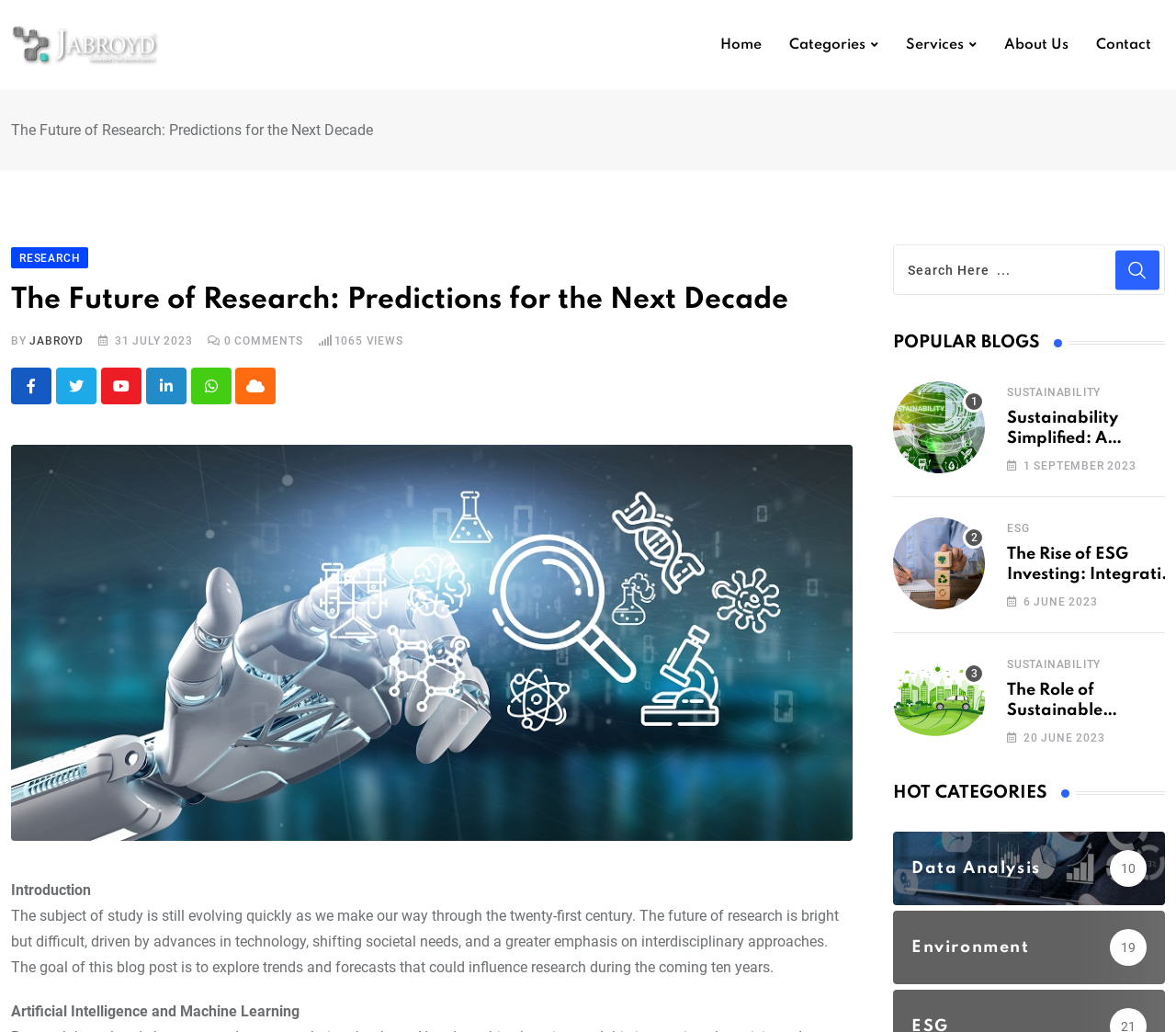Provide a one-word or one-phrase answer to the question:
How many hot categories are listed?

2